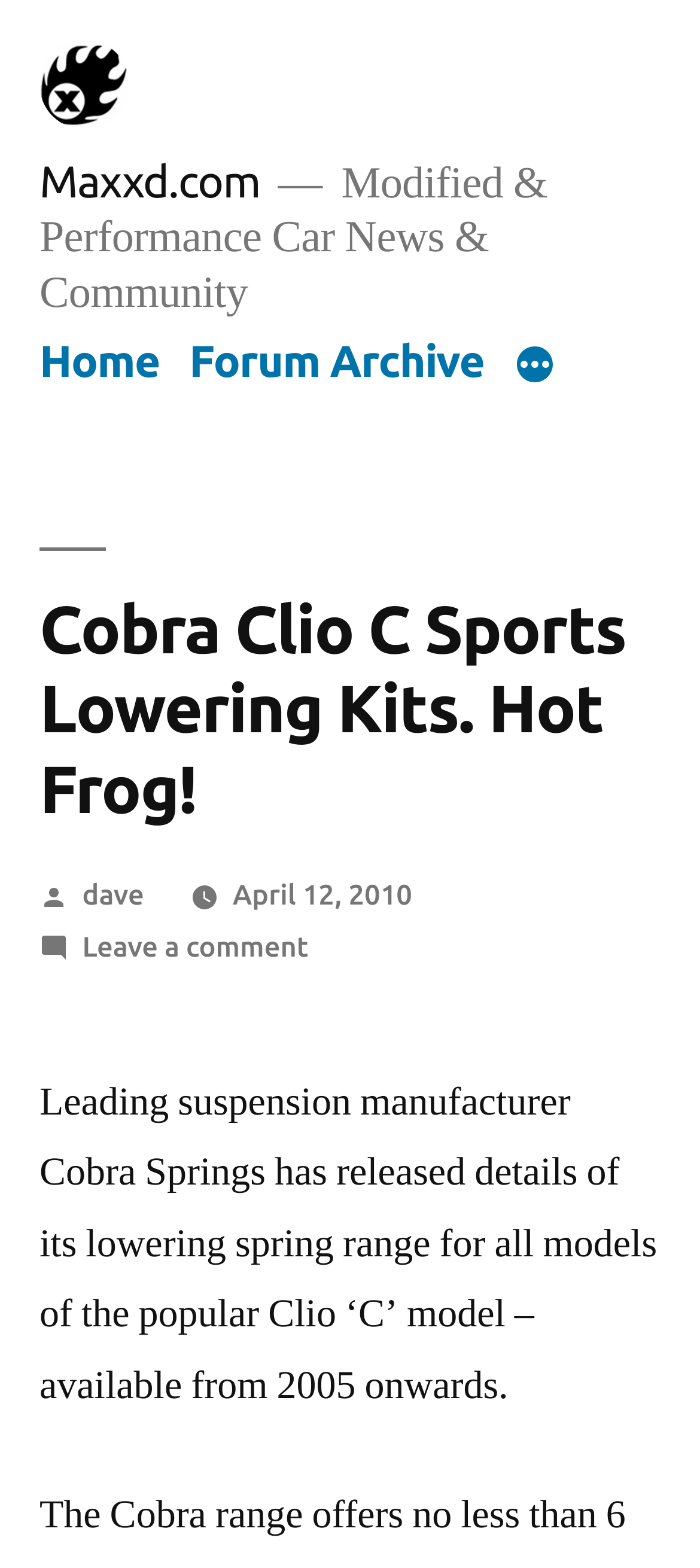Can you identify the bounding box coordinates of the clickable region needed to carry out this instruction: 'Learn about Modern Slavery Statement'? The coordinates should be four float numbers within the range of 0 to 1, stated as [left, top, right, bottom].

None